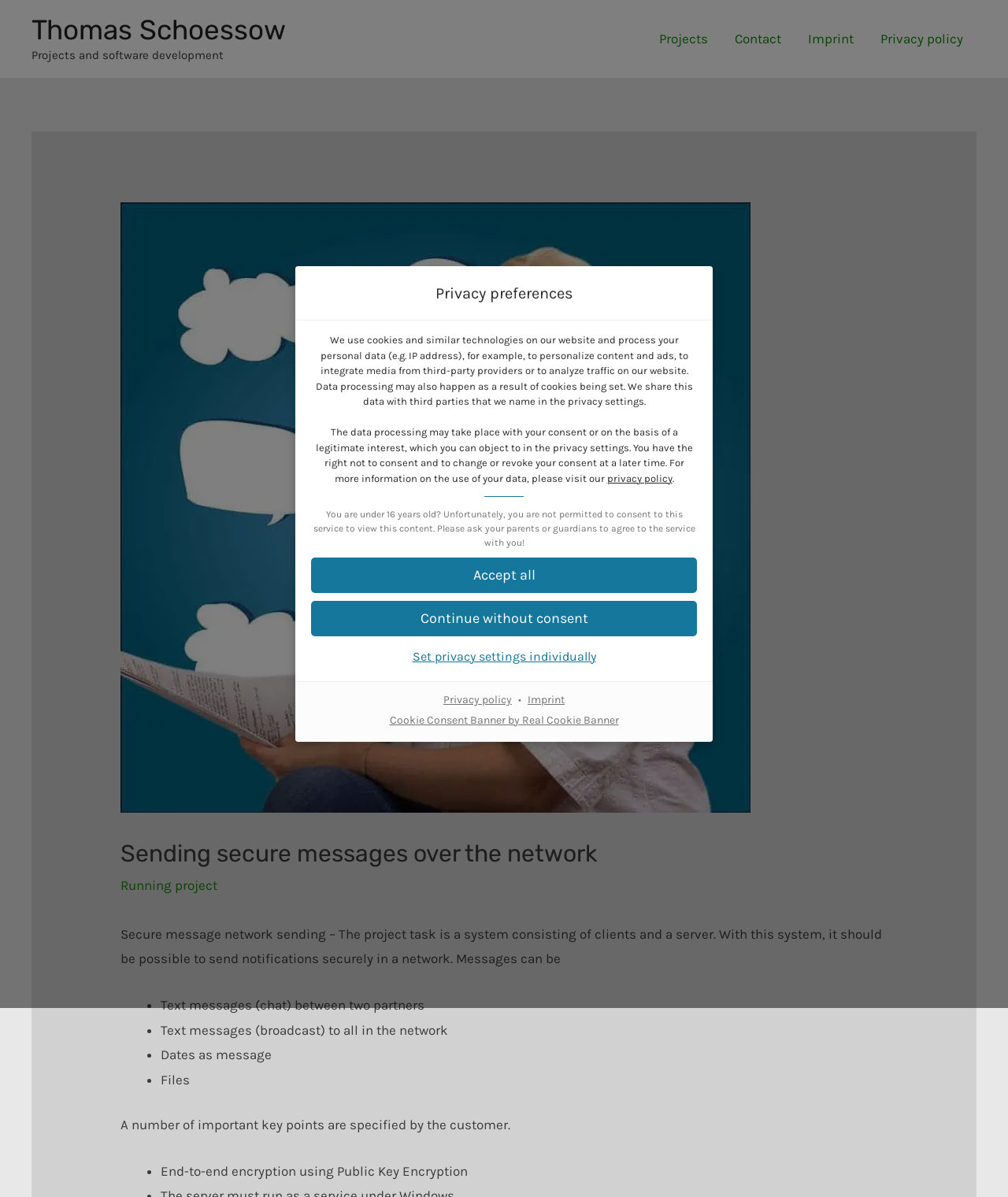Determine the bounding box coordinates for the region that must be clicked to execute the following instruction: "Set privacy settings individually".

[0.309, 0.538, 0.691, 0.559]